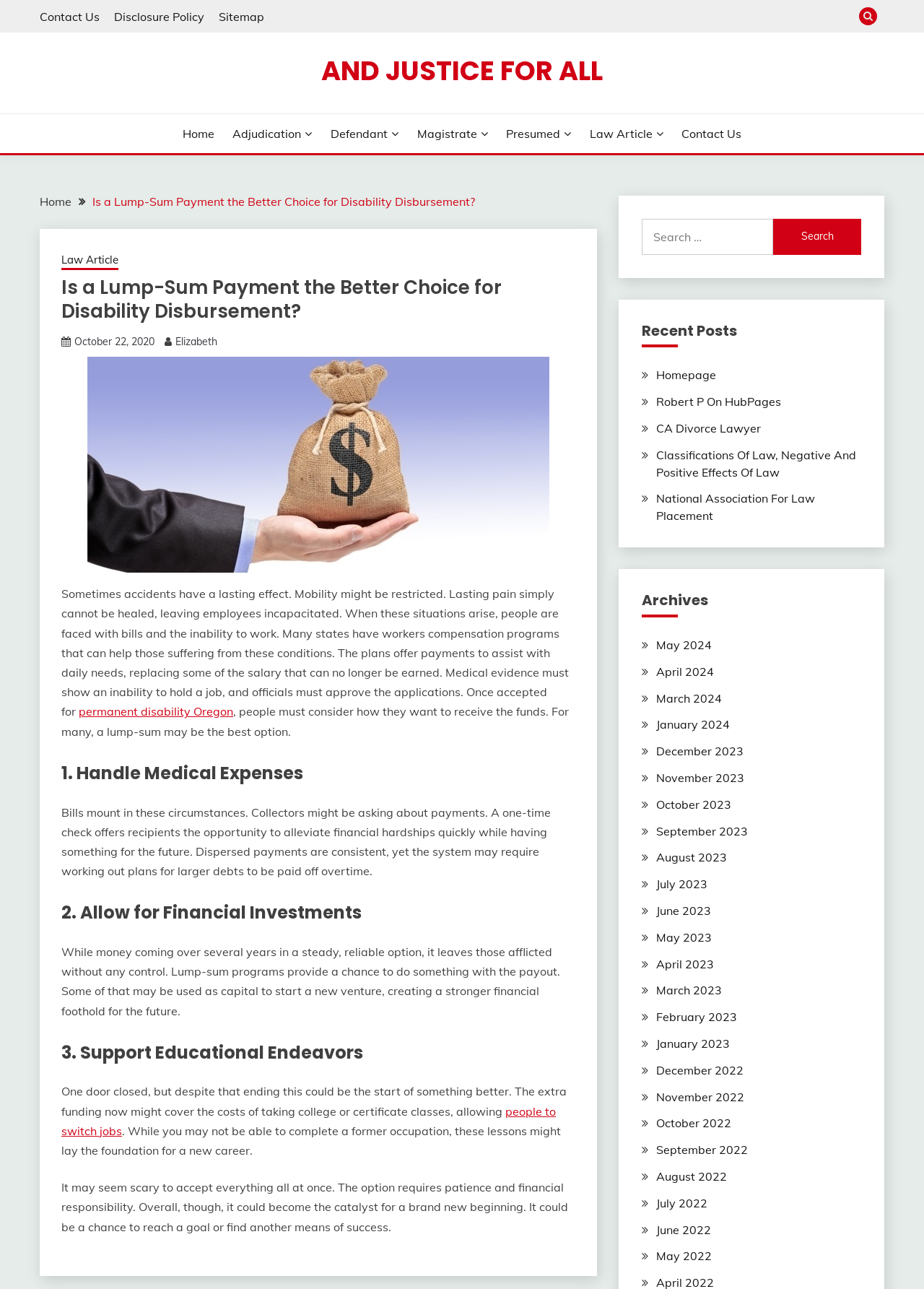Locate the bounding box coordinates of the clickable element to fulfill the following instruction: "Go to the 'Home' page". Provide the coordinates as four float numbers between 0 and 1 in the format [left, top, right, bottom].

[0.197, 0.097, 0.232, 0.11]